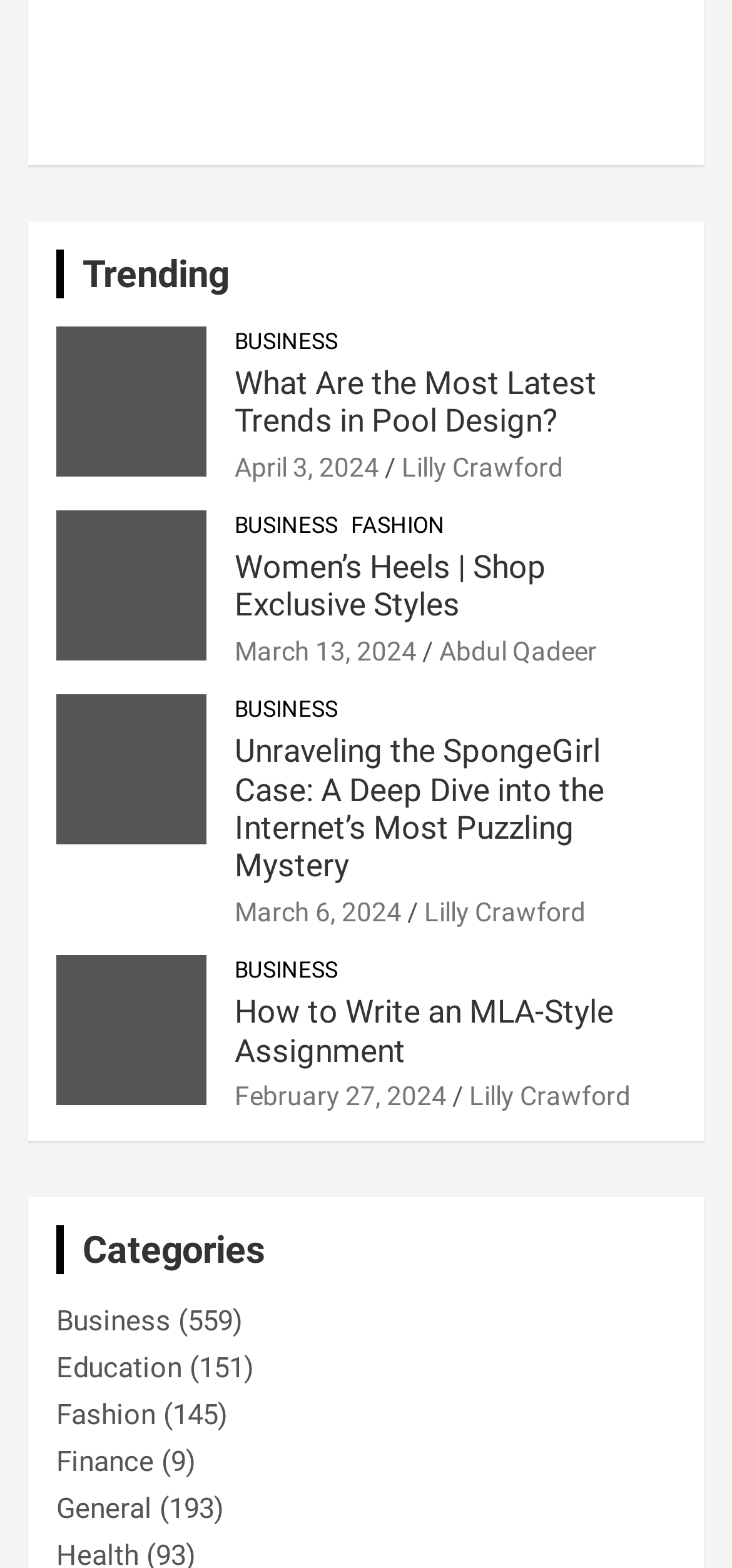Identify the bounding box coordinates for the UI element described as follows: February 27, 2024. Use the format (top-left x, top-left y, bottom-right x, bottom-right y) and ensure all values are floating point numbers between 0 and 1.

[0.321, 0.689, 0.61, 0.708]